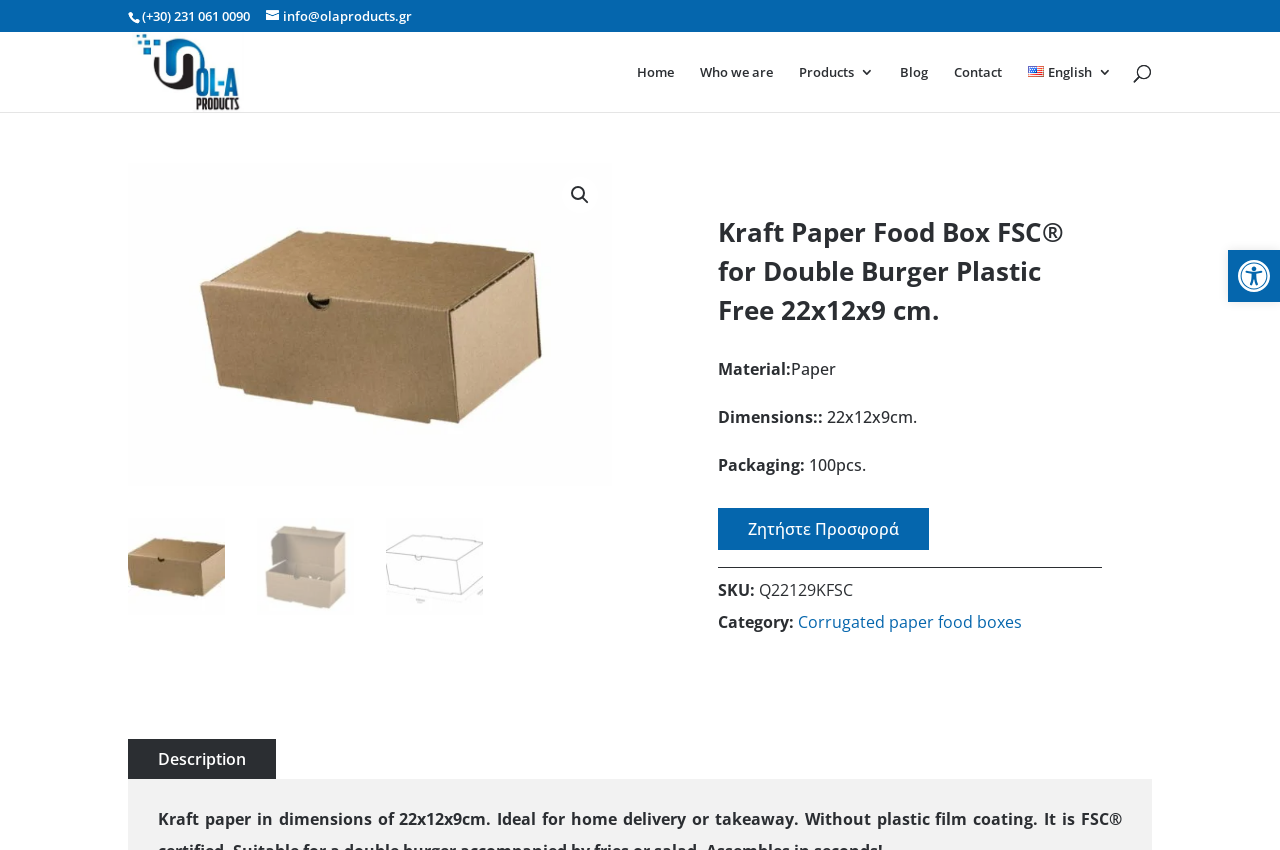Find and provide the bounding box coordinates for the UI element described here: "(+30) 231 061 0090". The coordinates should be given as four float numbers between 0 and 1: [left, top, right, bottom].

[0.111, 0.008, 0.195, 0.029]